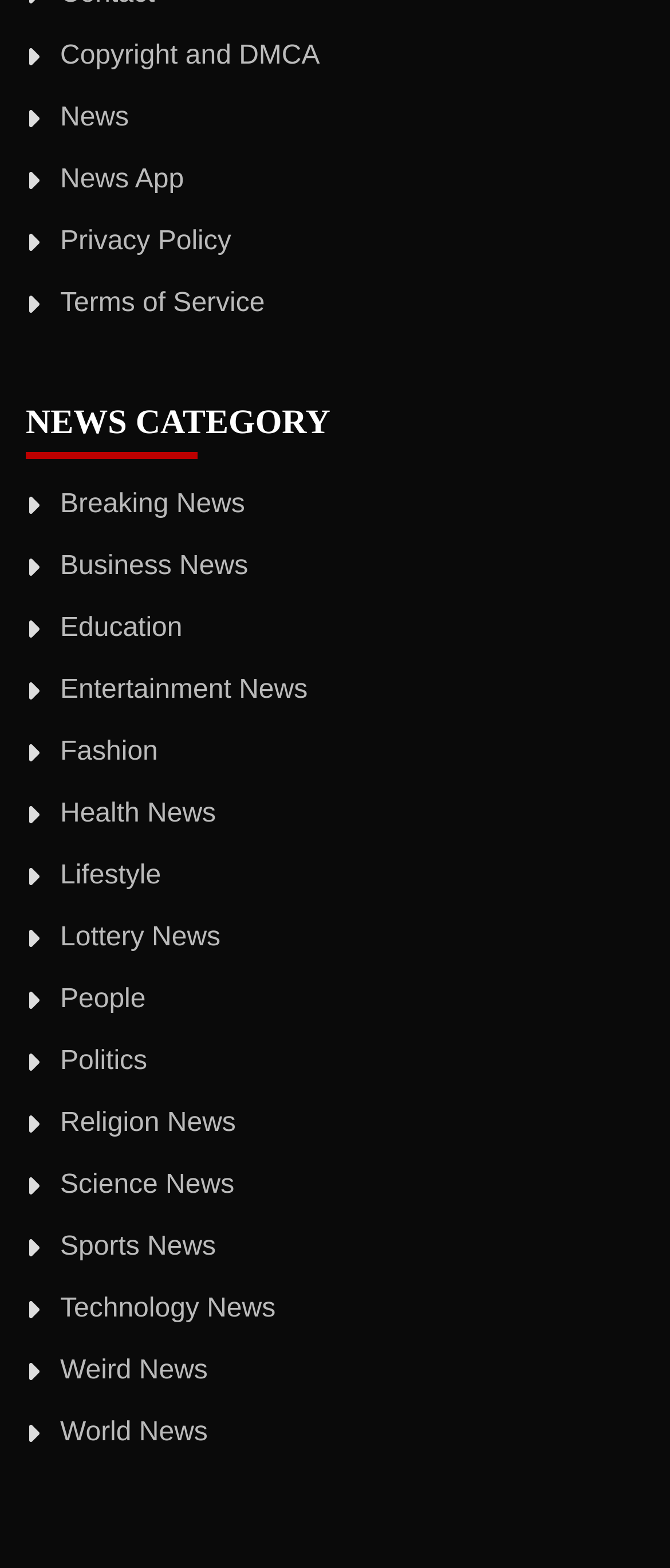Can you specify the bounding box coordinates for the region that should be clicked to fulfill this instruction: "Read Entertainment News".

[0.09, 0.431, 0.459, 0.449]